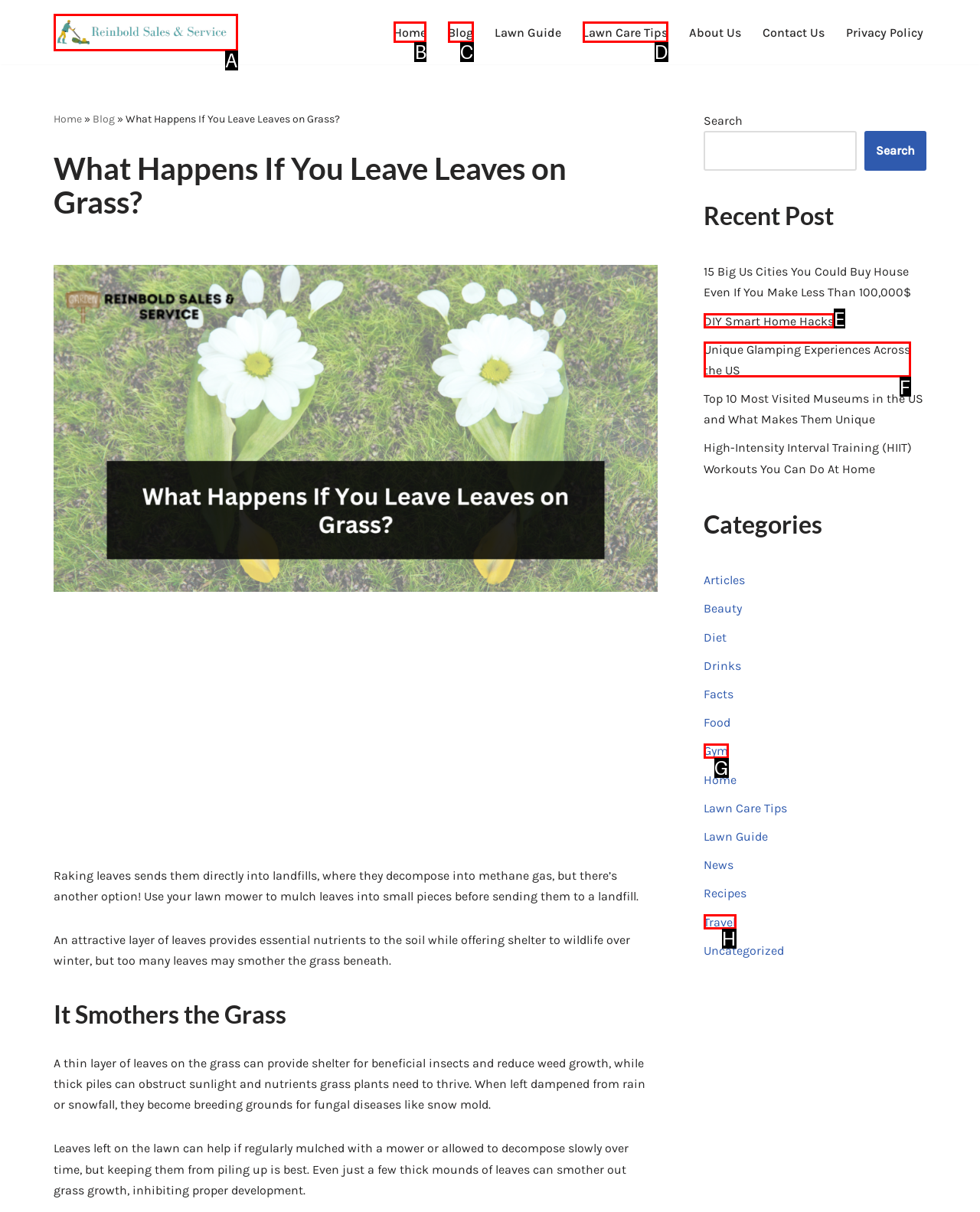Which UI element should be clicked to perform the following task: Click the 'Home' link? Answer with the corresponding letter from the choices.

B